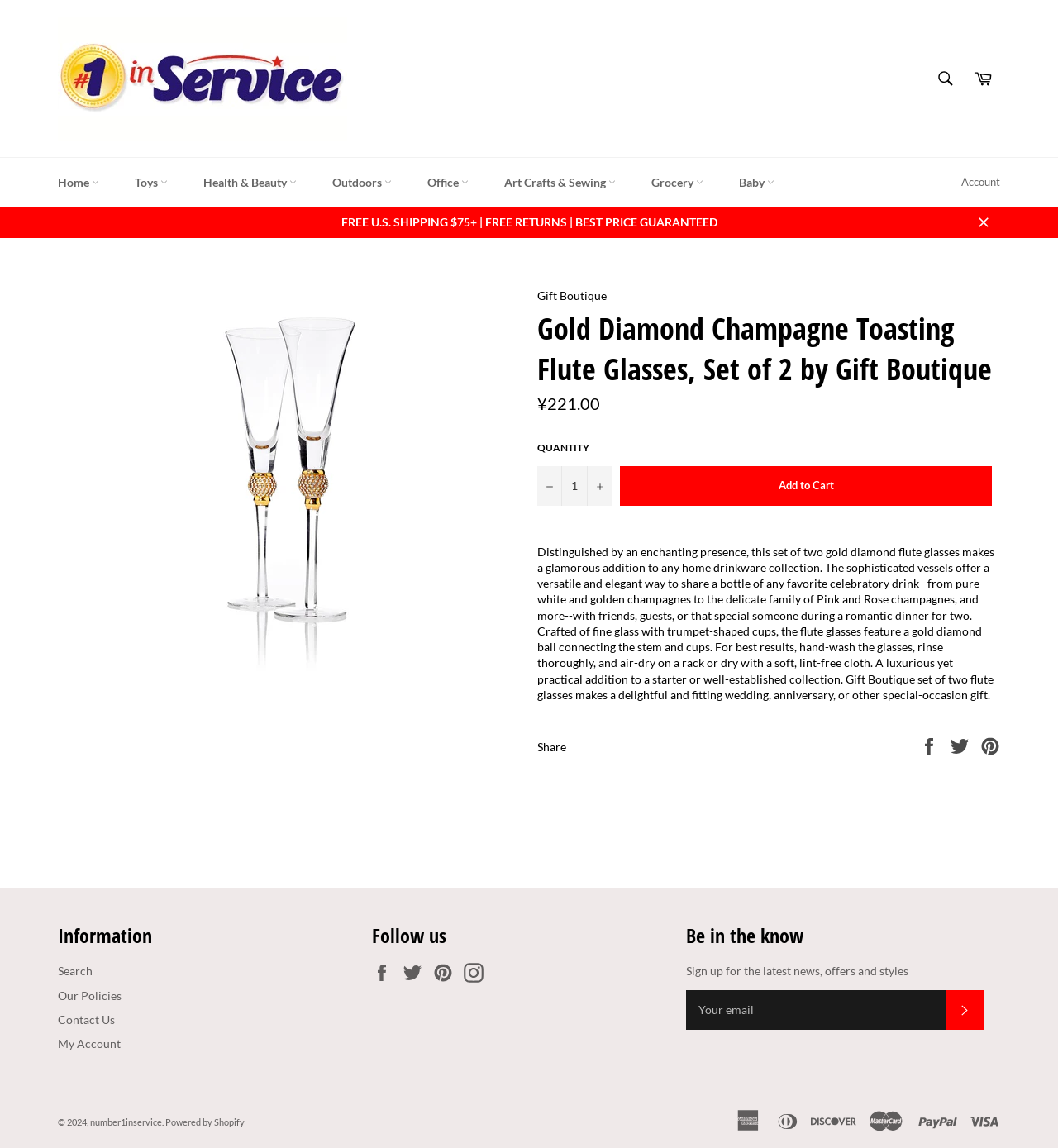Find the bounding box coordinates for the HTML element described in this sentence: "parent_node: Subscribe name="contact[email]" placeholder="Your email"". Provide the coordinates as four float numbers between 0 and 1, in the format [left, top, right, bottom].

[0.648, 0.862, 0.894, 0.897]